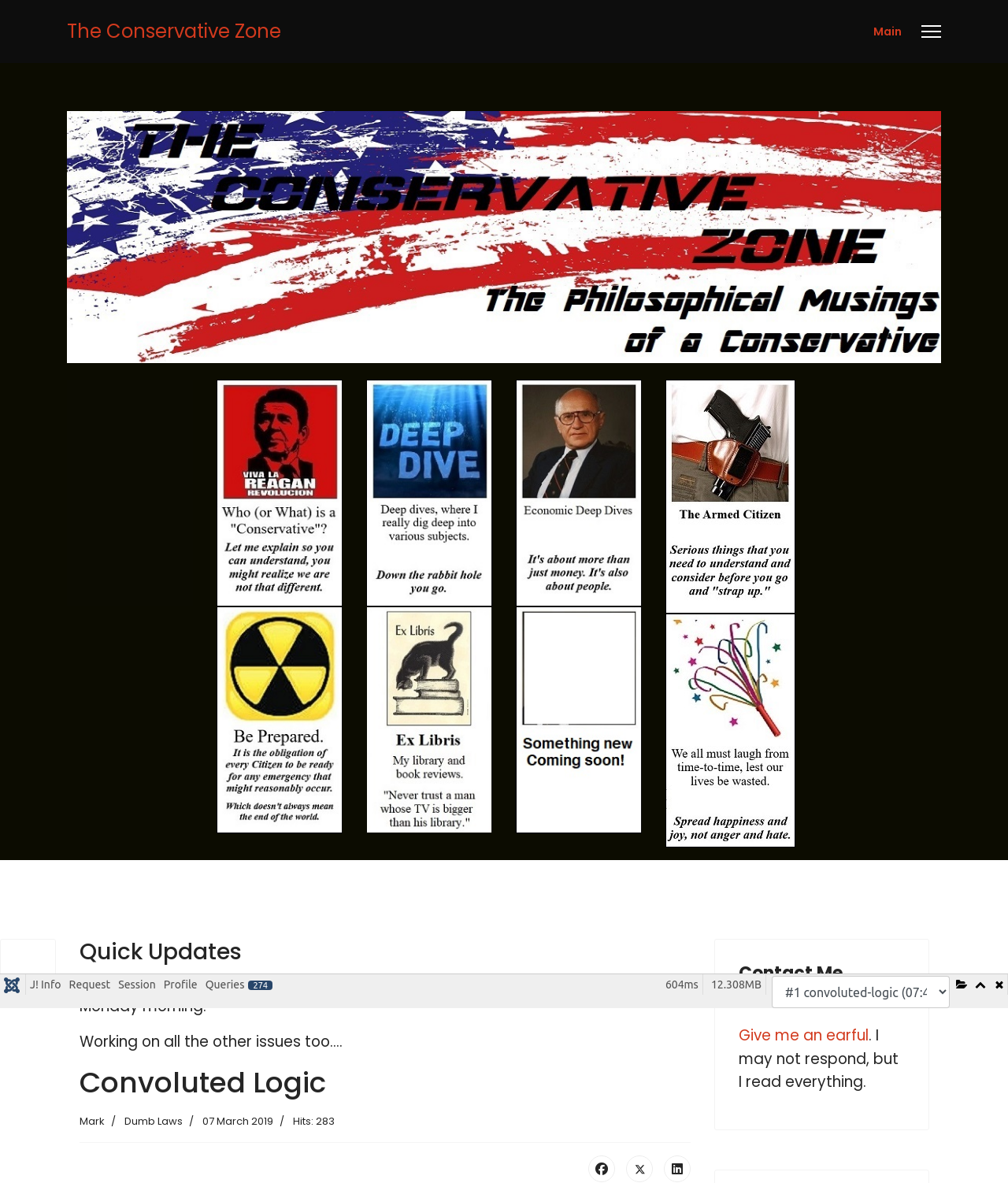What is the category of the article?
Kindly give a detailed and elaborate answer to the question.

The category of the article can be determined by looking at the generic element 'Category: Dumb Laws' which is located below the heading 'Convoluted Logic'.